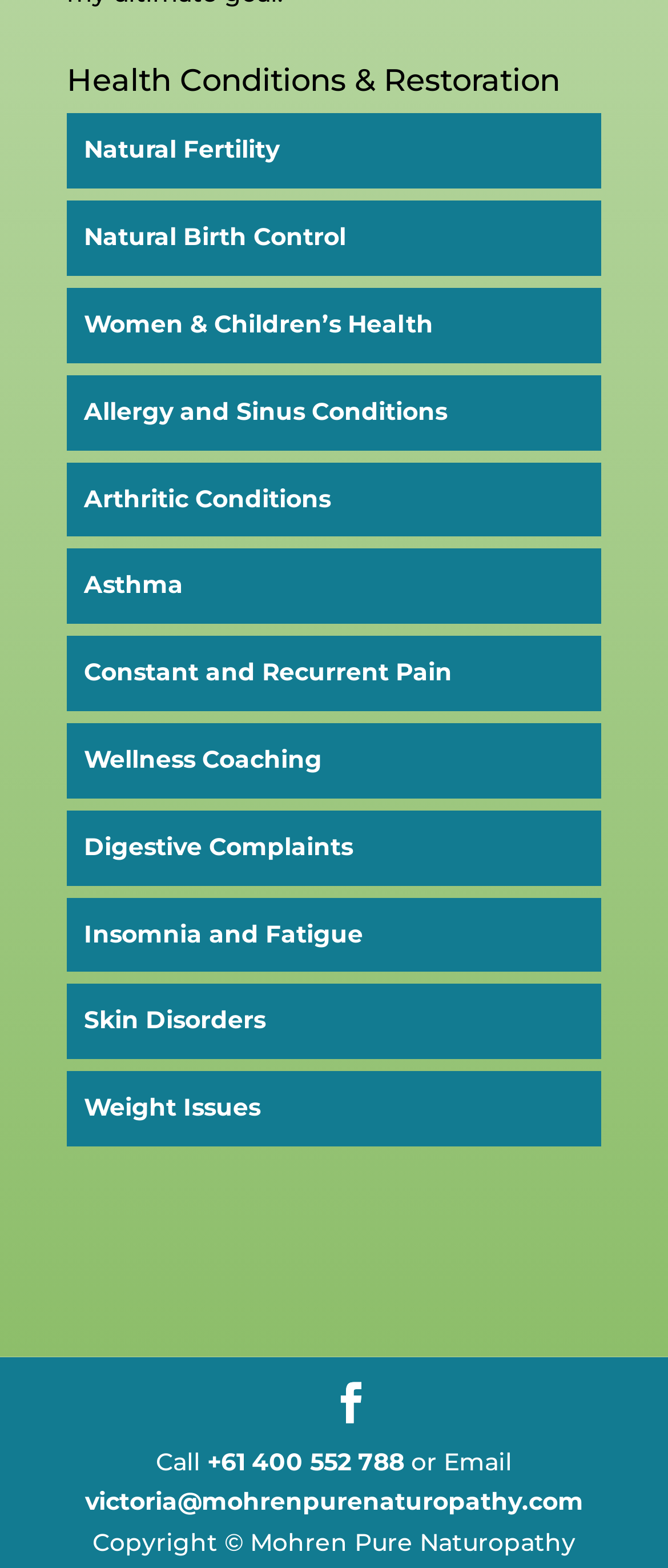Can you find the bounding box coordinates for the UI element given this description: "Insomnia and Fatigue"? Provide the coordinates as four float numbers between 0 and 1: [left, top, right, bottom].

[0.126, 0.585, 0.544, 0.605]